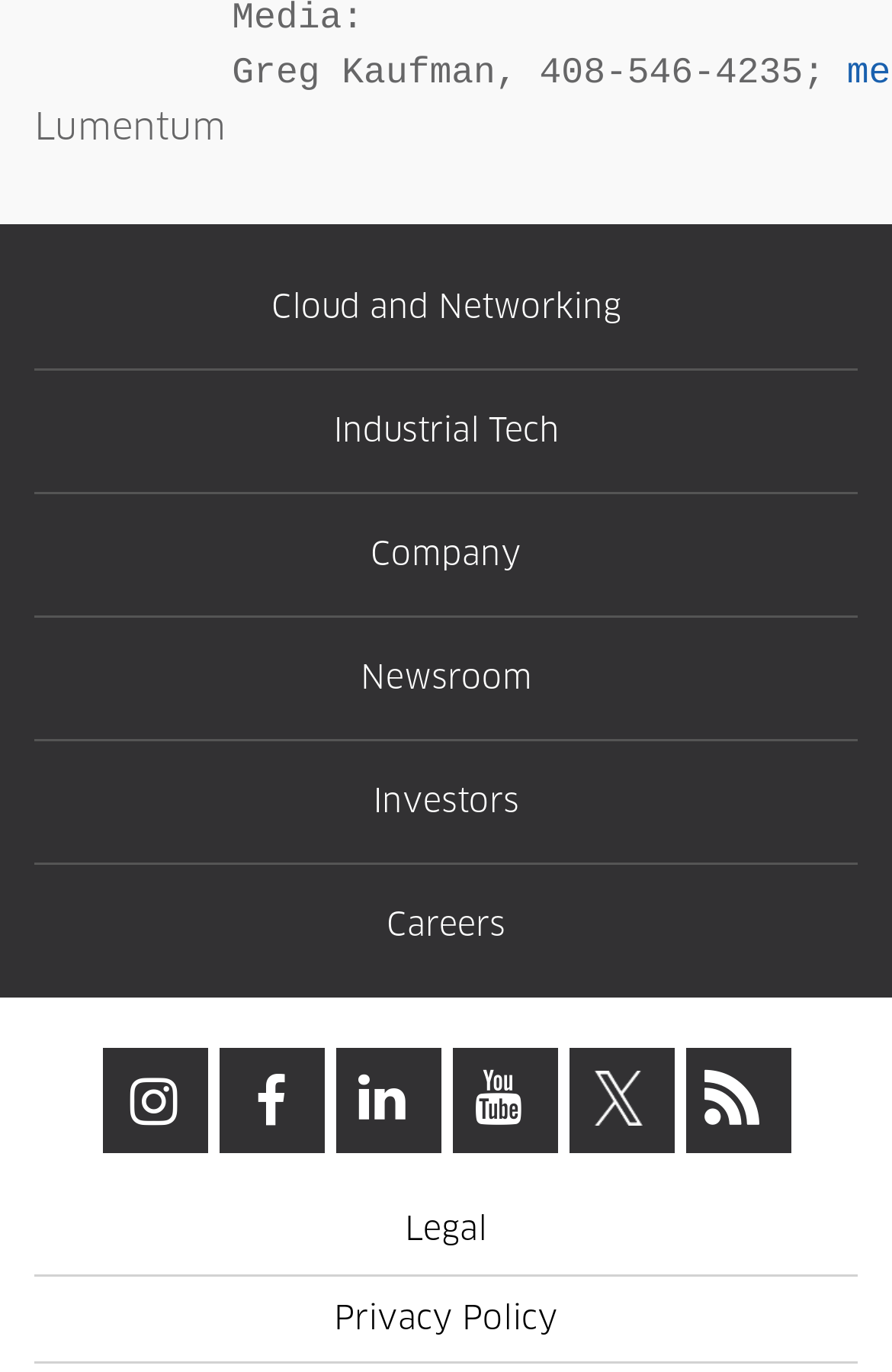Please provide a one-word or phrase answer to the question: 
What is the company name mentioned on the webpage?

Lumentum